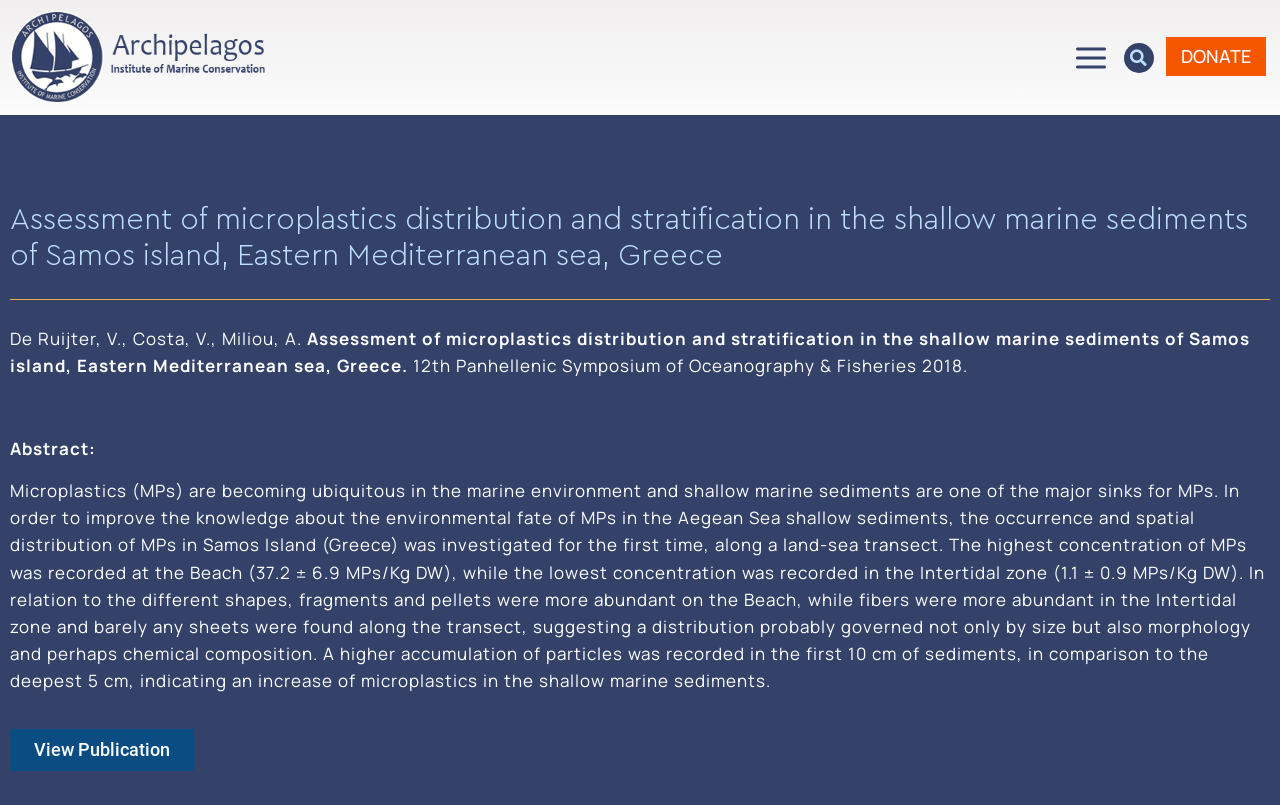What is the format of the publication?
Use the image to give a comprehensive and detailed response to the question.

The publication is available in a format that can be viewed, as indicated by the 'View Publication' link on the webpage.